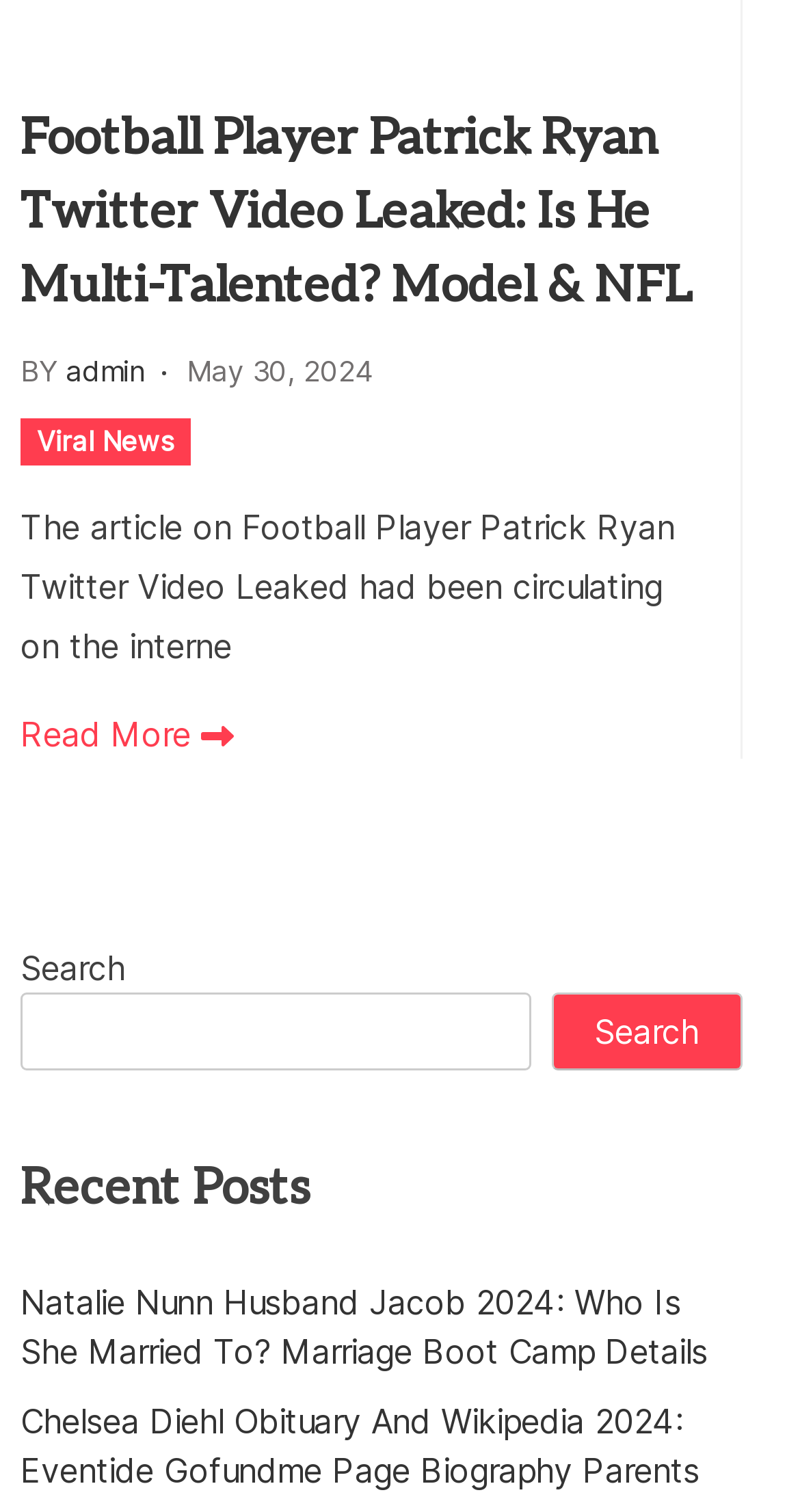Find the bounding box coordinates of the element you need to click on to perform this action: 'Check recent posts'. The coordinates should be represented by four float values between 0 and 1, in the format [left, top, right, bottom].

[0.026, 0.762, 0.927, 0.811]